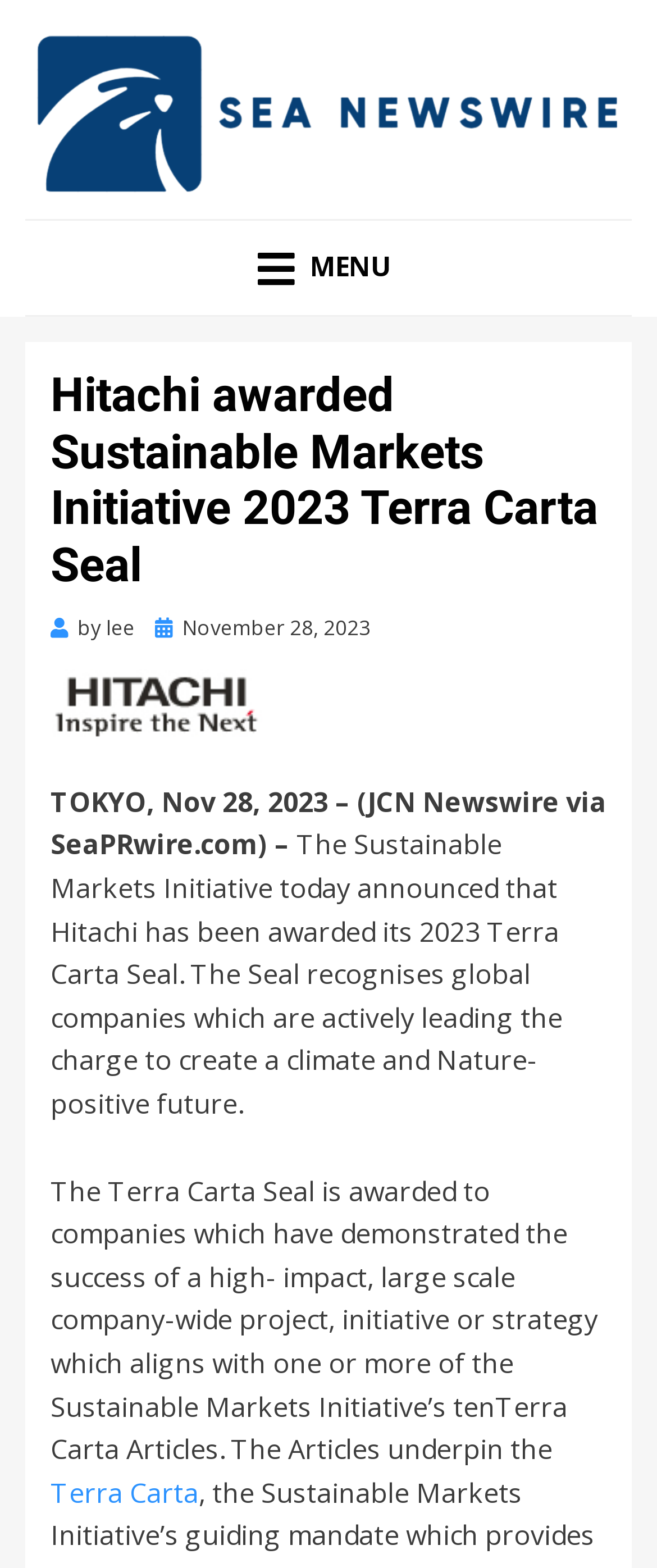Summarize the contents and layout of the webpage in detail.

The webpage appears to be a news article page. At the top, there is a logo image and a link to "SEA Newswire" on the left side, with a smaller text "SEA NEWSWIRE" adjacent to it. Below this, there is a horizontal menu bar with a "MENU" button on the left side.

The main content of the page is a news article with a heading "Hitachi awarded Sustainable Markets Initiative 2023 Terra Carta Seal" at the top. Below the heading, there is a byline with the author's name "lee" and a posting date "November 28, 2023". 

The article text is divided into several paragraphs. The first paragraph starts with "TOKYO, Nov 28, 2023 – (JCN Newswire via SeaPRwire.com) –" and describes the awarding of the Terra Carta Seal to Hitachi. The subsequent paragraphs provide more details about the Terra Carta Seal and its criteria.

There are a total of three images on the page, including the logo image at the top, an image in the middle of the page, and another image at the bottom. There are also several links throughout the page, including links to "SEA Newswire", "Terra Carta", and the author's name "lee".